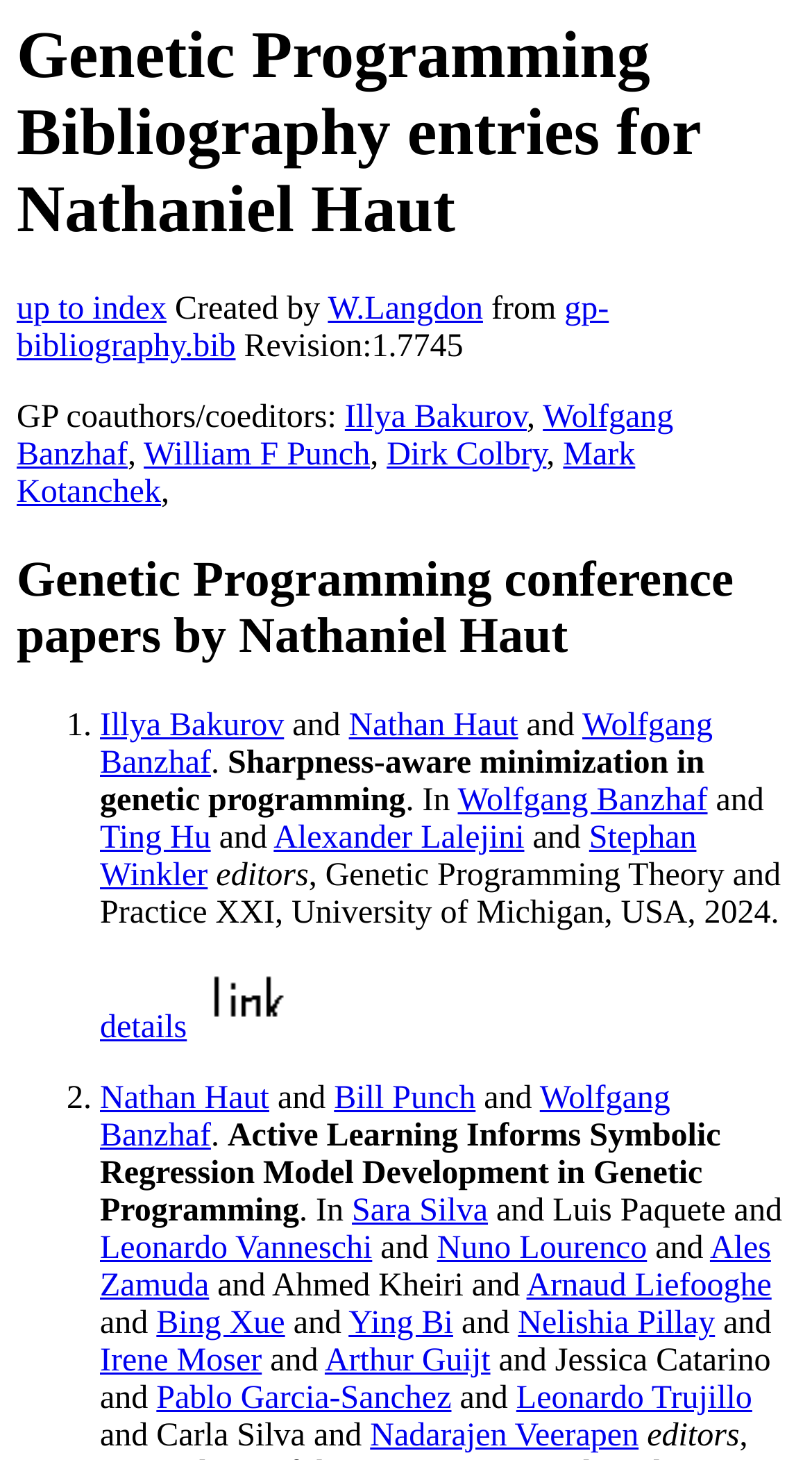Please give the bounding box coordinates of the area that should be clicked to fulfill the following instruction: "Check the Twitter social link". The coordinates should be in the format of four float numbers from 0 to 1, i.e., [left, top, right, bottom].

None